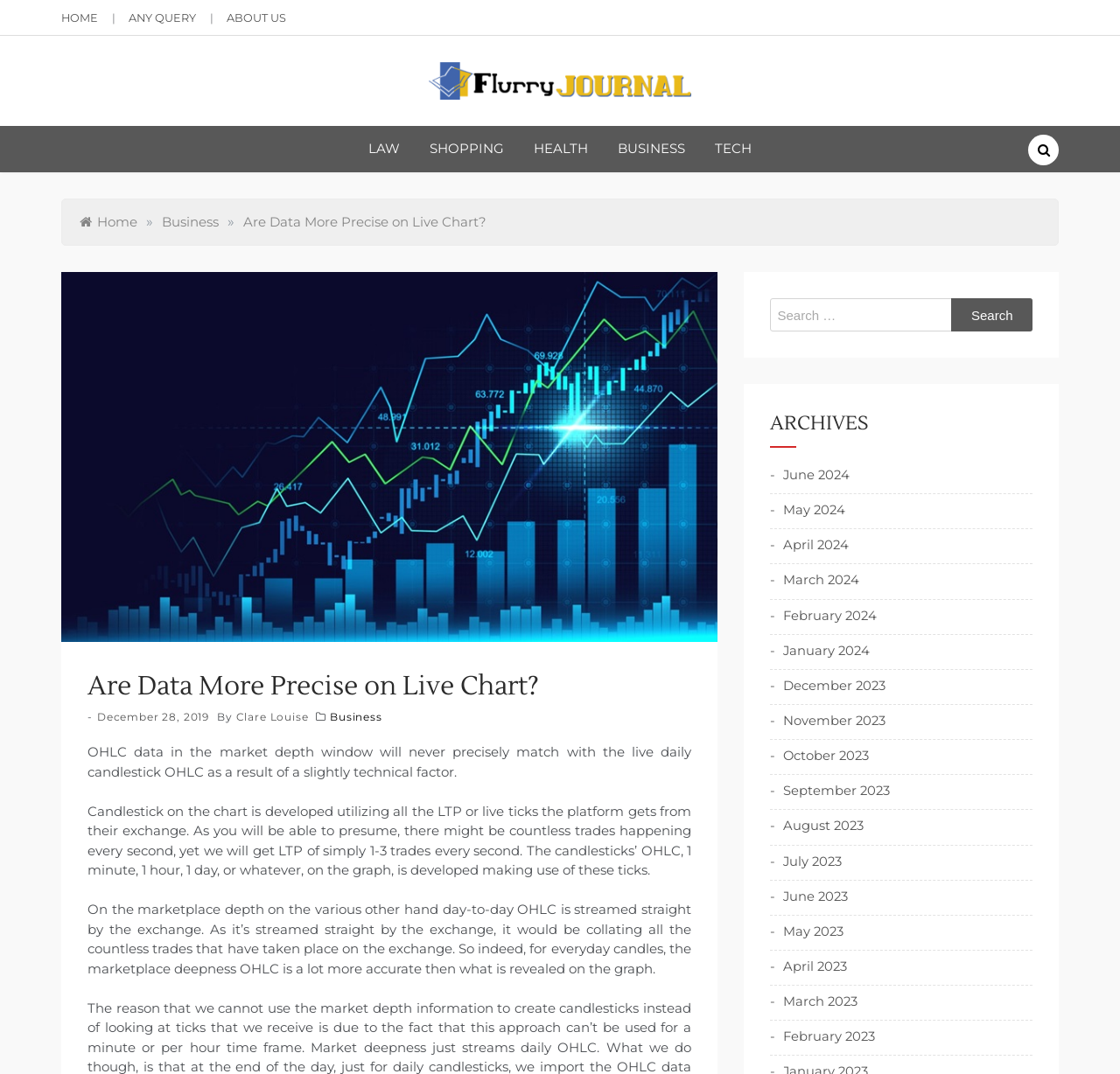What are the categories listed on the webpage?
Using the information from the image, give a concise answer in one word or a short phrase.

LAW, SHOPPING, HEALTH, BUSINESS, TECH